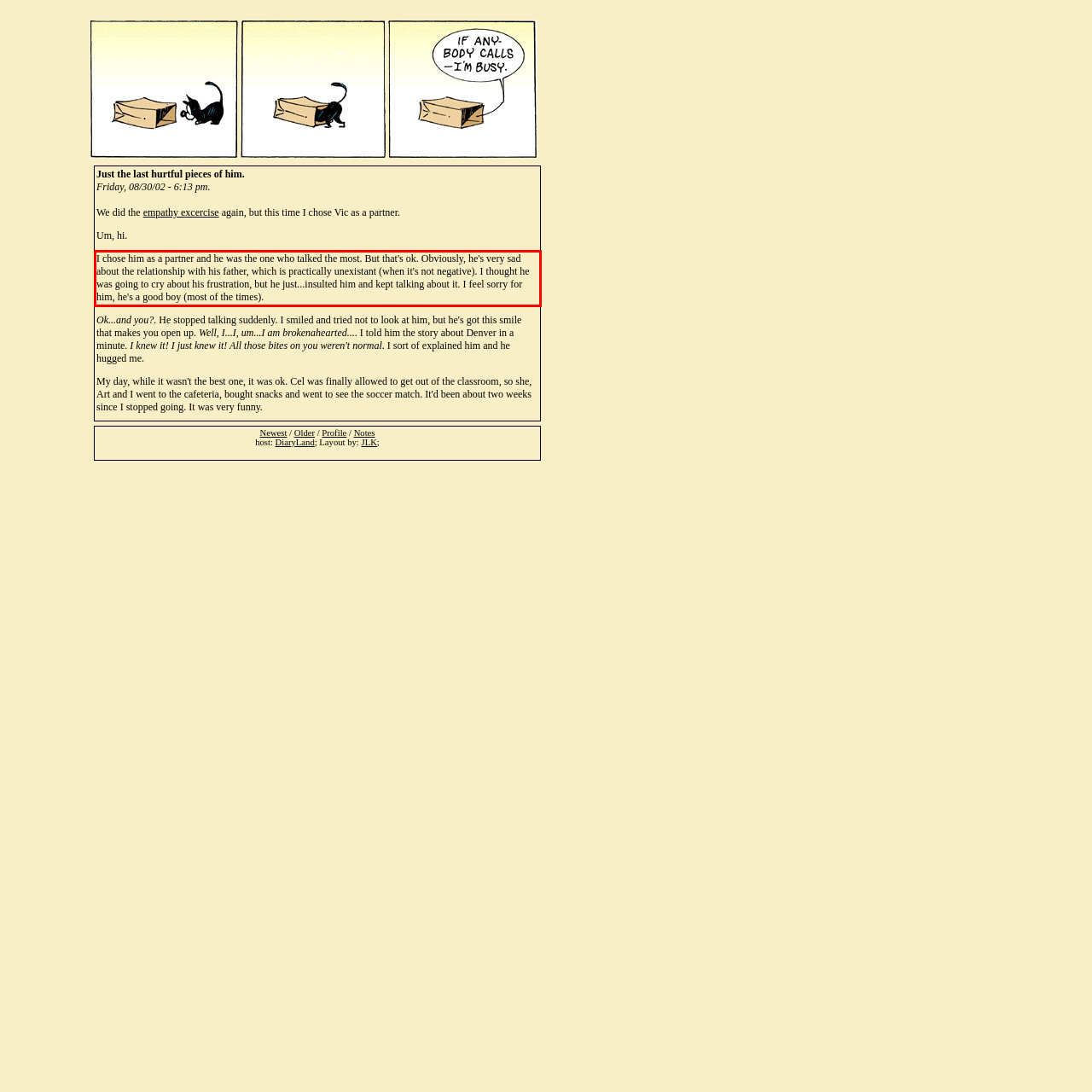Please perform OCR on the text within the red rectangle in the webpage screenshot and return the text content.

I chose him as a partner and he was the one who talked the most. But that's ok. Obviously, he's very sad about the relationship with his father, which is practically unexistant (when it's not negative). I thought he was going to cry about his frustration, but he just...insulted him and kept talking about it. I feel sorry for him, he's a good boy (most of the times).